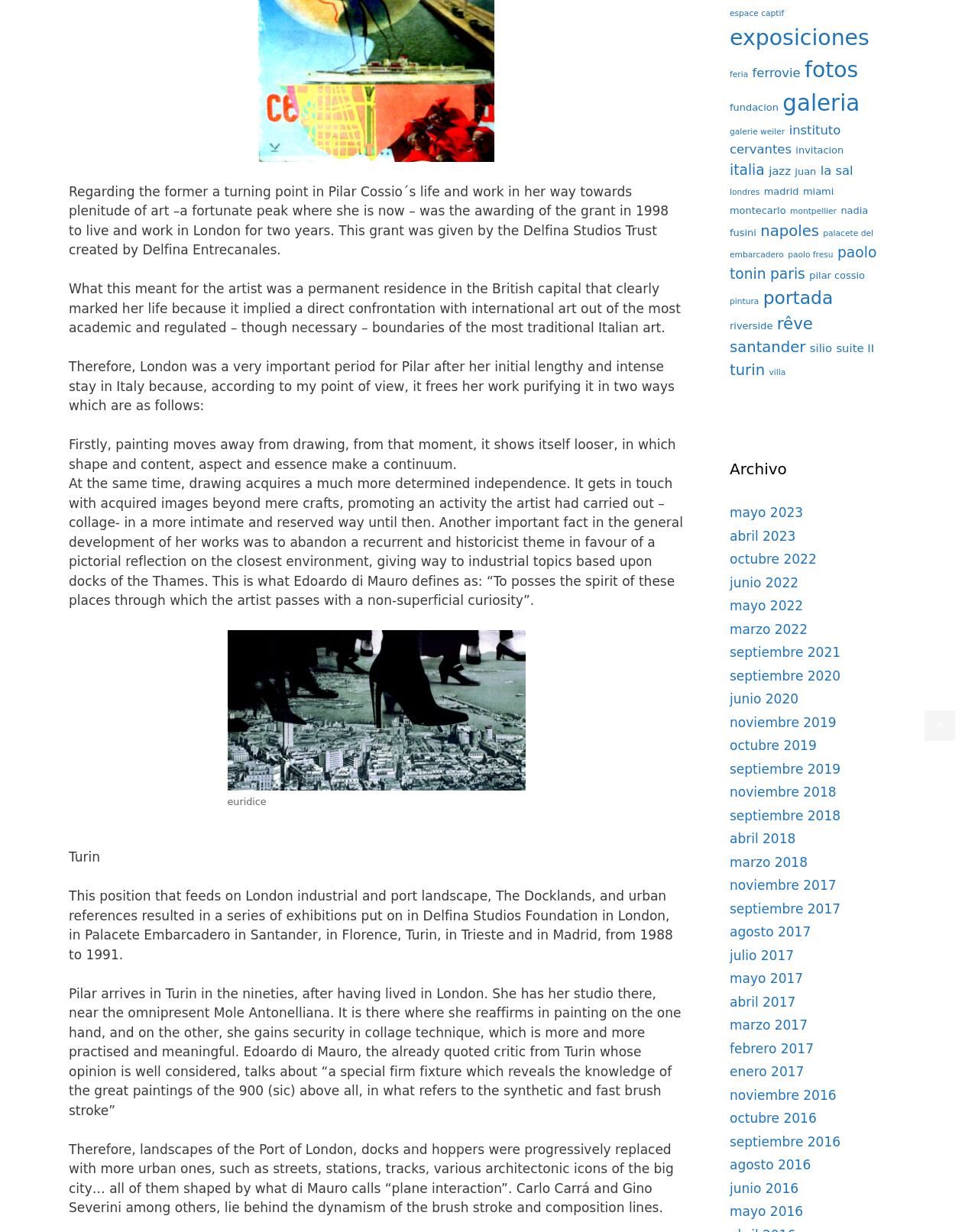Locate the bounding box coordinates of the element to click to perform the following action: 'Explore the link 'pilar cossio''. The coordinates should be given as four float values between 0 and 1, in the form of [left, top, right, bottom].

[0.828, 0.219, 0.884, 0.228]